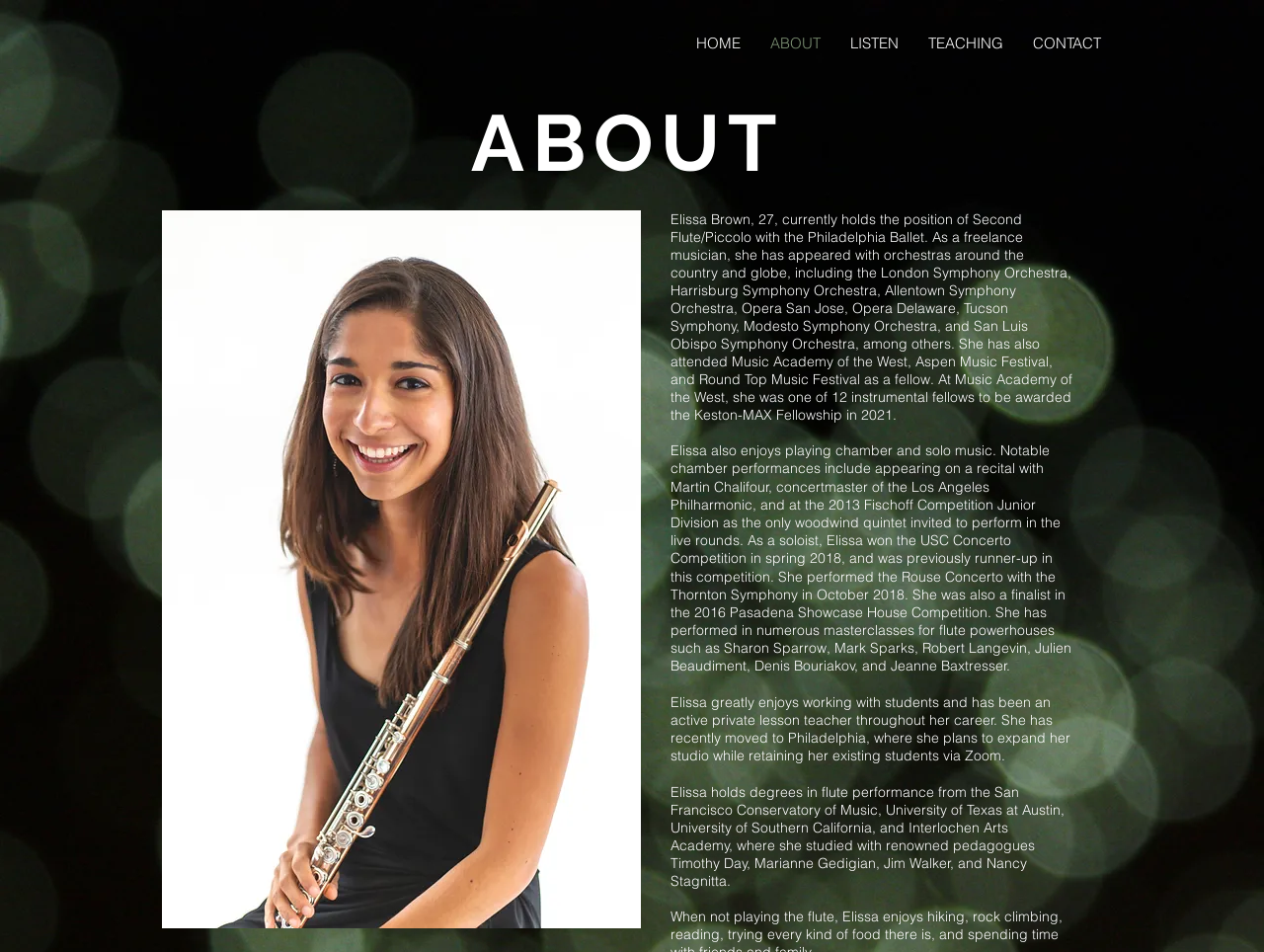What is Elissa Brown's current position?
Please give a detailed and thorough answer to the question, covering all relevant points.

I found this information in the first paragraph of the webpage, where it says 'Elissa Brown, 27, currently holds the position of Second Flute/Piccolo with the Philadelphia Ballet.'